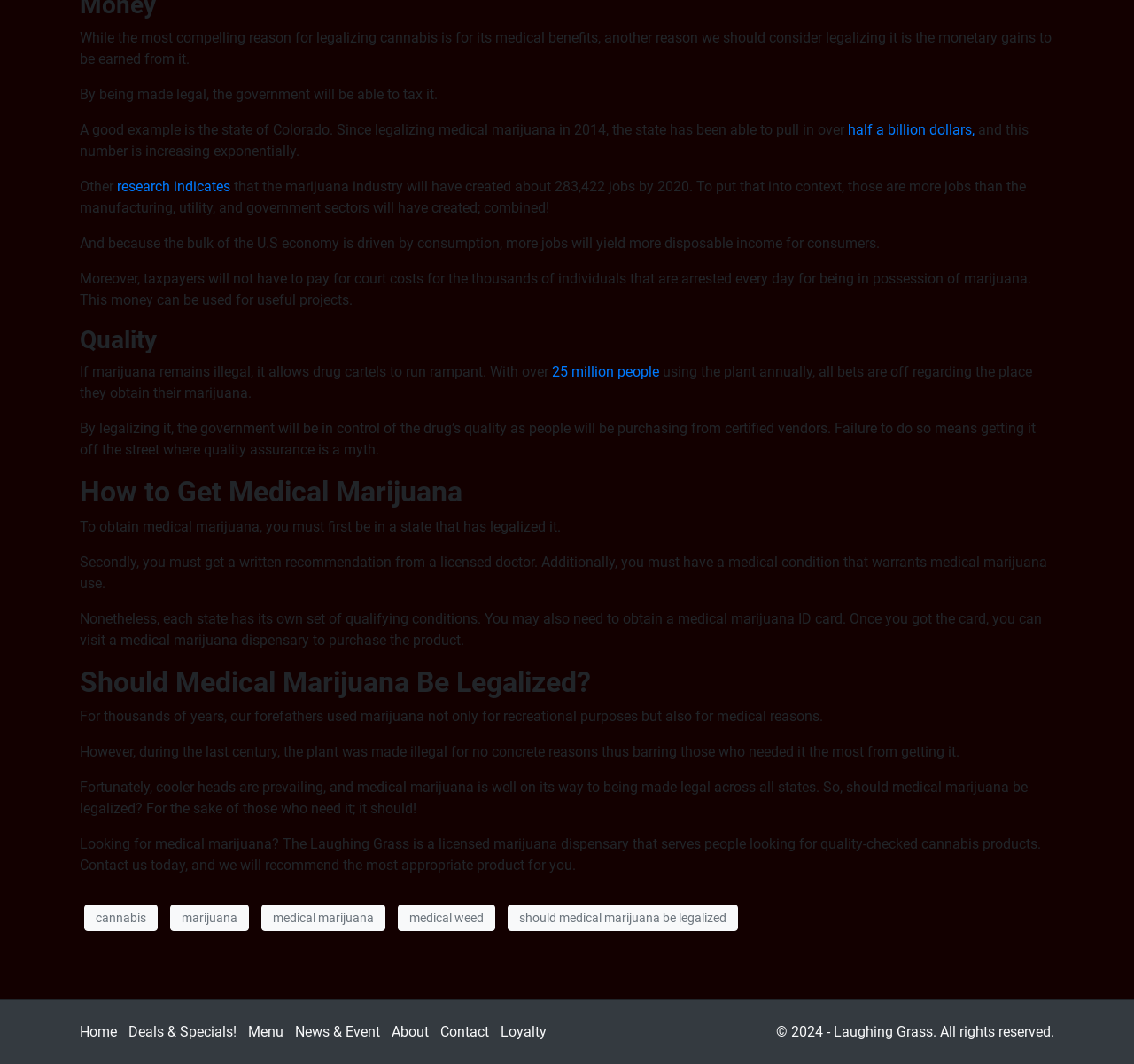Respond to the following question using a concise word or phrase: 
How many jobs will the marijuana industry create by 2020?

283,422